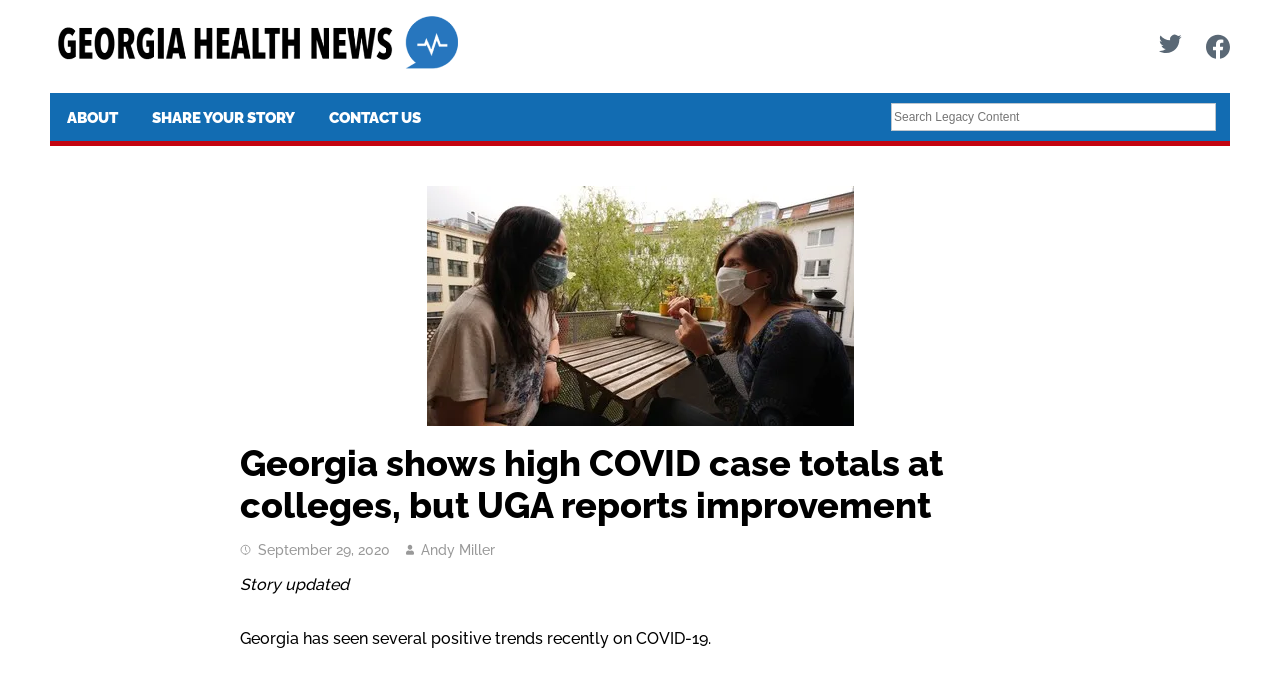Provide a thorough description of the webpage you see.

The webpage is about COVID-19 updates in Georgia, specifically focusing on colleges and universities. At the top left, there is a heading "Georgia Health News" with a corresponding image. Below it, there are three links: "Twitter", "Facebook", and a logo of Georgia Health News. 

On the top right, there are three more links: "ABOUT", "SHARE YOUR STORY", and "CONTACT US". Next to these links, there is a search box labeled "Search Legacy Content". 

The main content of the webpage is a news article with a heading "Georgia shows high COVID case totals at colleges, but UGA reports improvement". Below the heading, there are three images, a time stamp "September 29, 2020", and the author's name "Andy Miller". 

The article starts with an update, stating "Story updated" and then describes the positive trends recently seen in Georgia regarding COVID-19, mentioning that new infections reported daily have come way down, with Georgia health officials reporting just over 600 new cases on Monday.